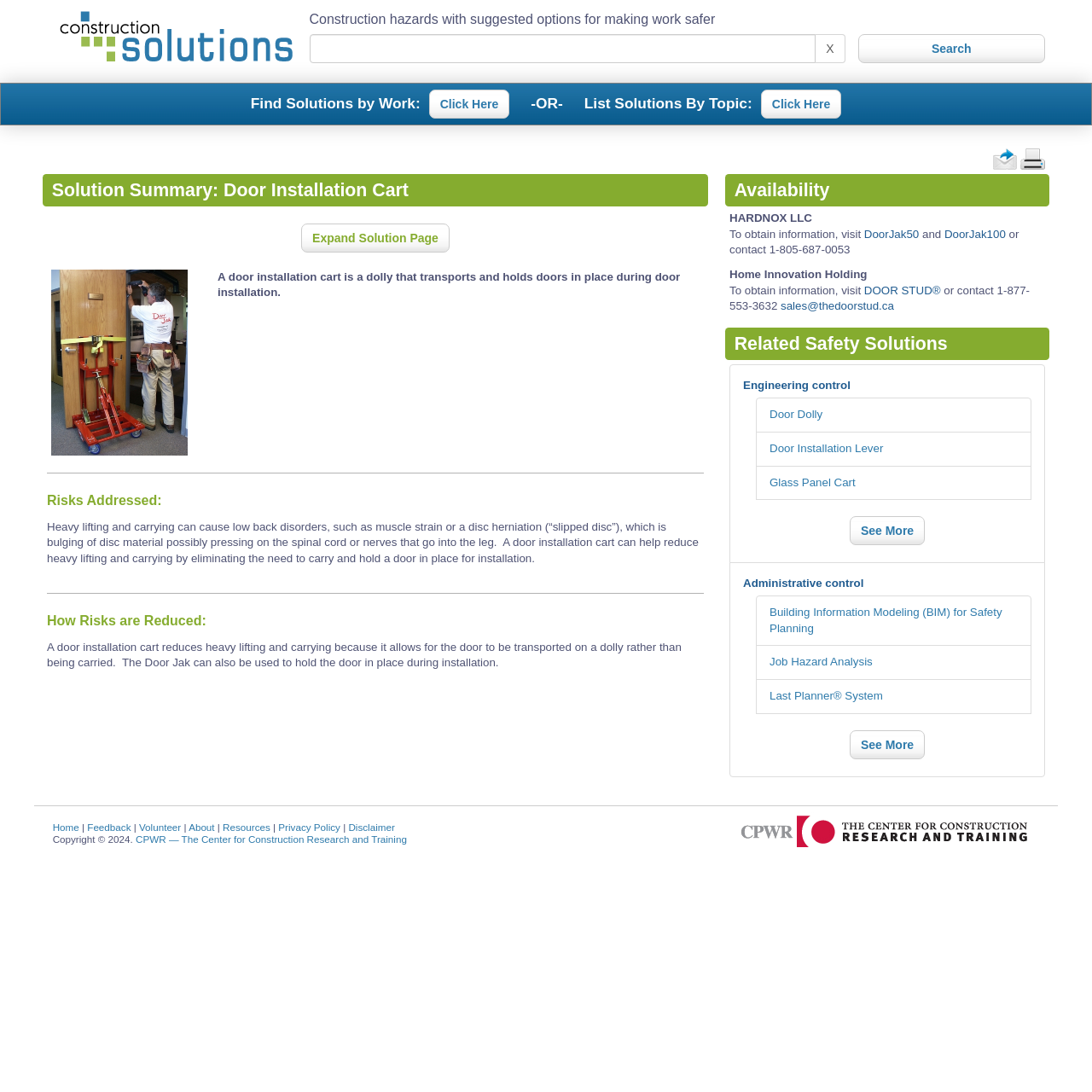Find the bounding box coordinates of the UI element according to this description: "Click Here".

[0.393, 0.082, 0.467, 0.109]